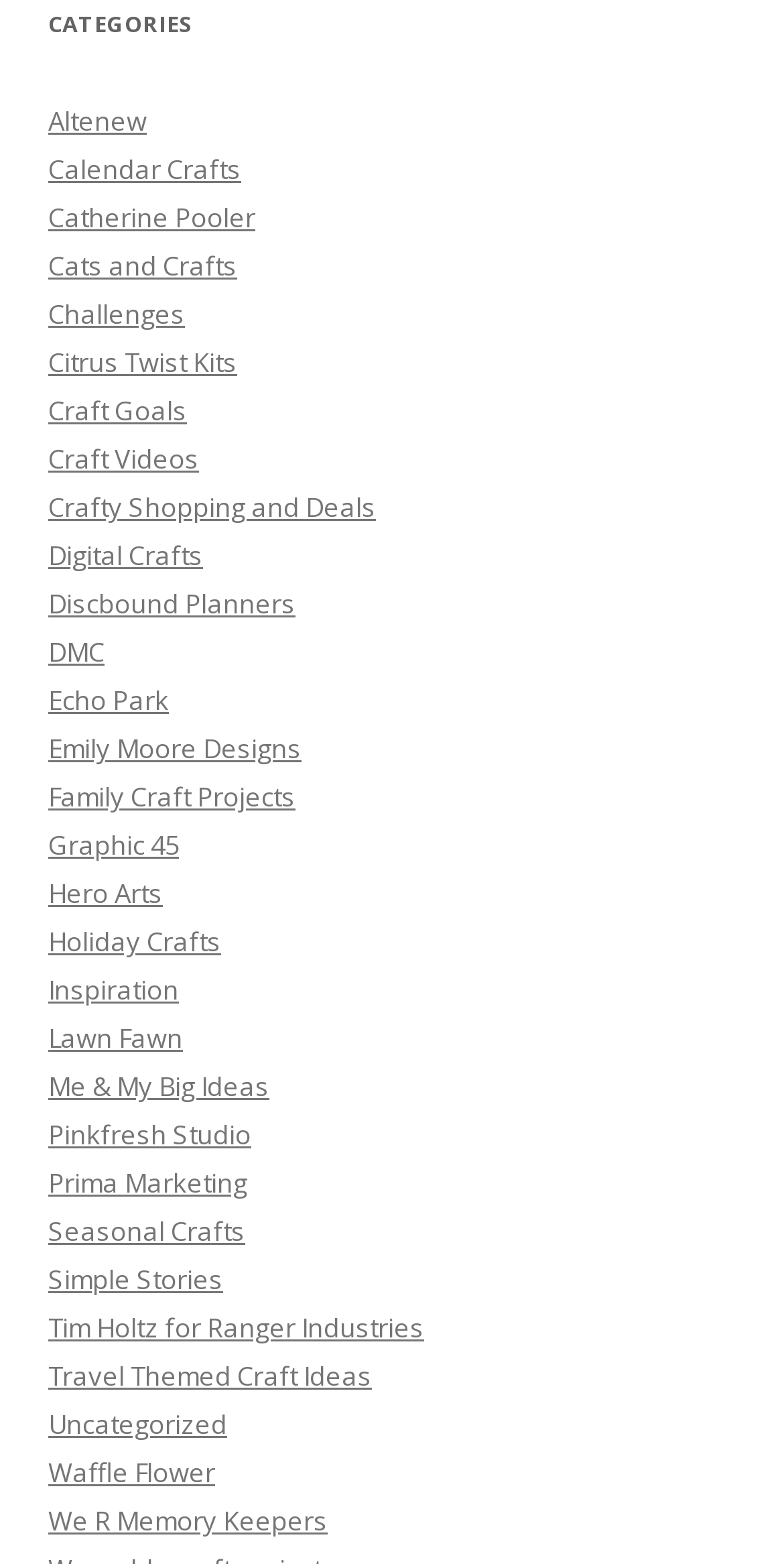From the element description: "Altenew", extract the bounding box coordinates of the UI element. The coordinates should be expressed as four float numbers between 0 and 1, in the order [left, top, right, bottom].

[0.062, 0.066, 0.187, 0.089]